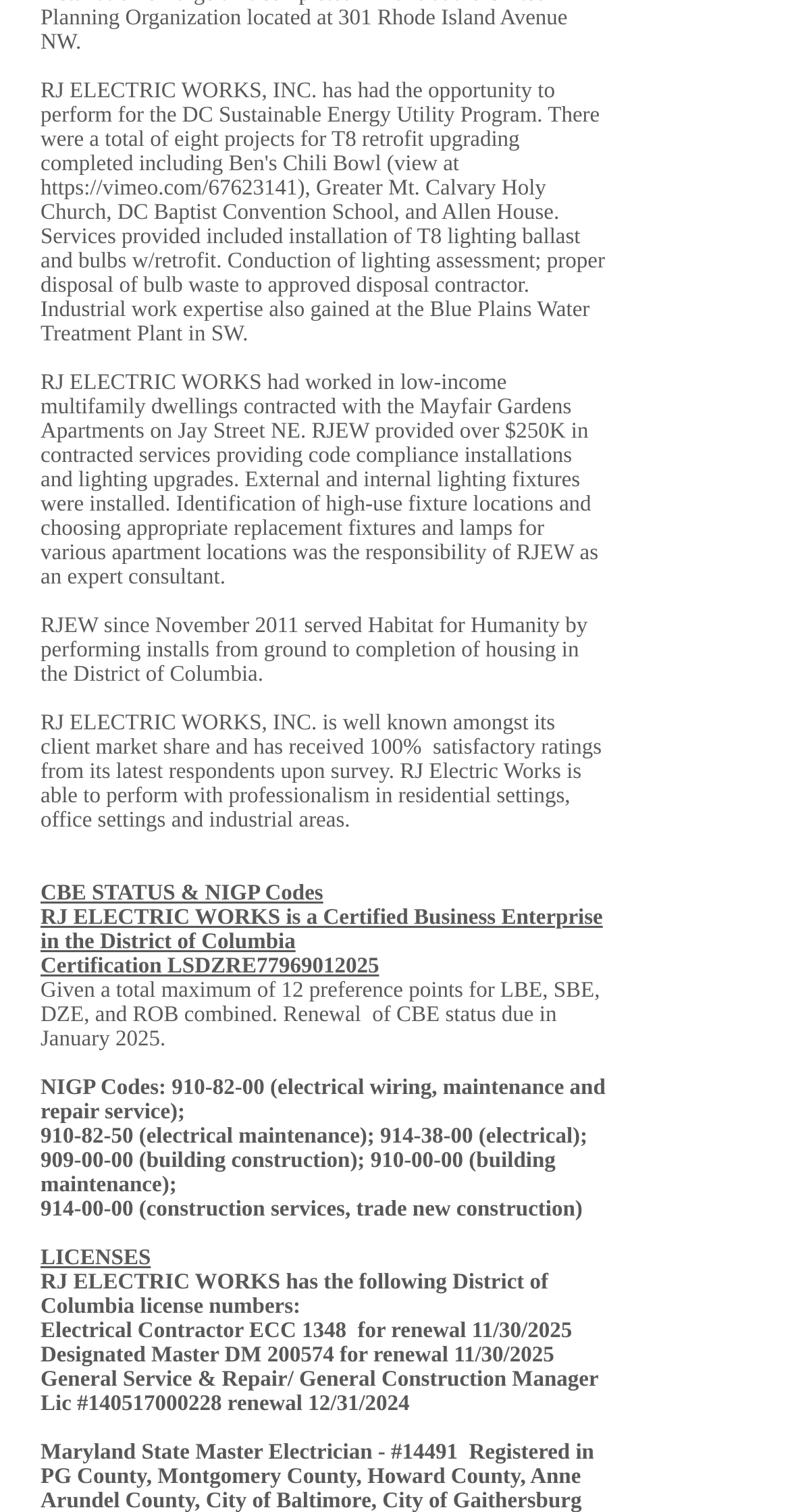What type of clients has RJ ELECTRIC WORKS worked with?
Give a detailed response to the question by analyzing the screenshot.

I found this information by looking at the StaticText element that contains the text 'RJEW since November 2011 served Habitat for Humanity by performing installs from ground to completion of housing in the'.